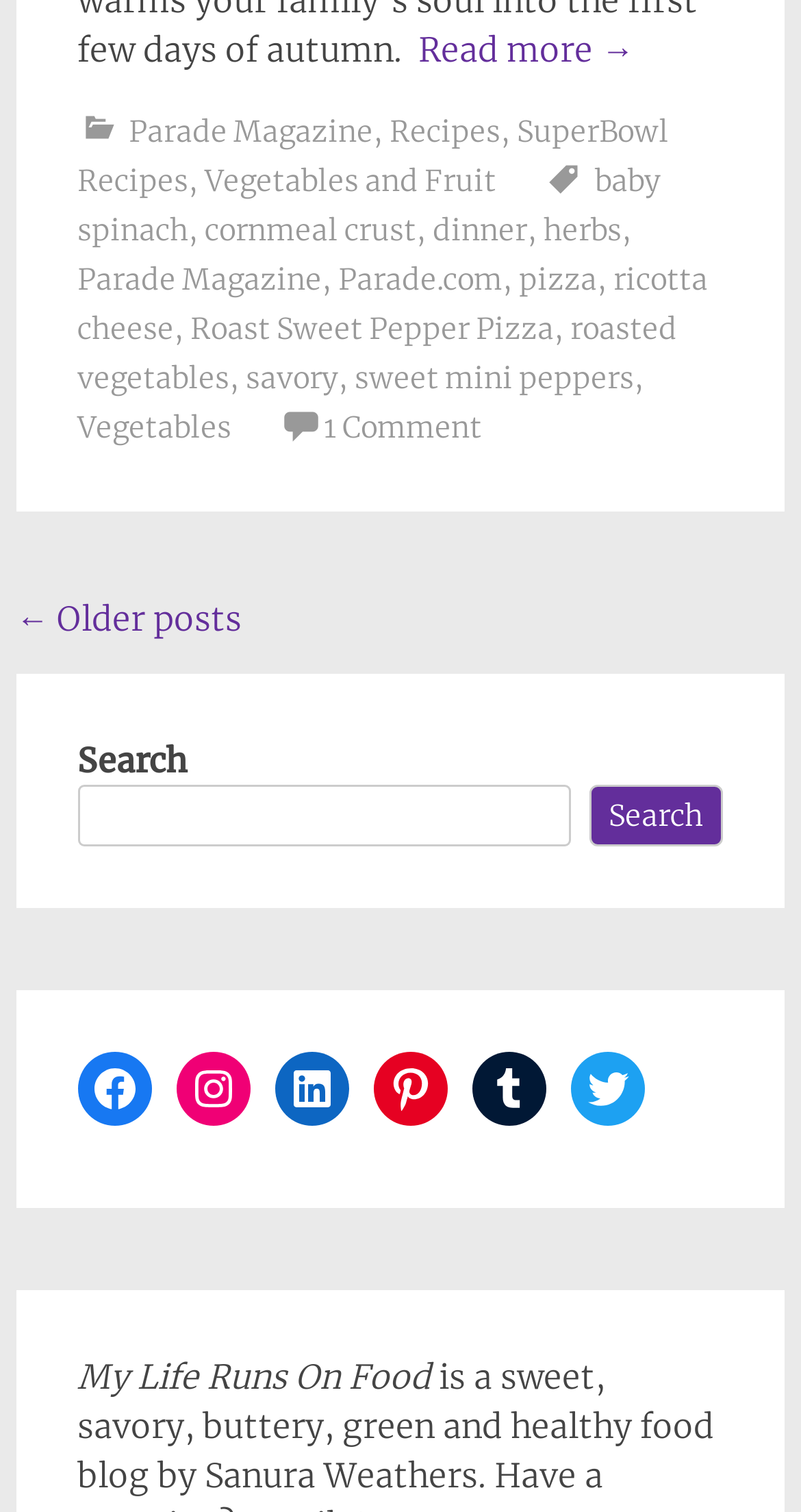Indicate the bounding box coordinates of the element that must be clicked to execute the instruction: "Search for recipes". The coordinates should be given as four float numbers between 0 and 1, i.e., [left, top, right, bottom].

[0.097, 0.519, 0.713, 0.56]